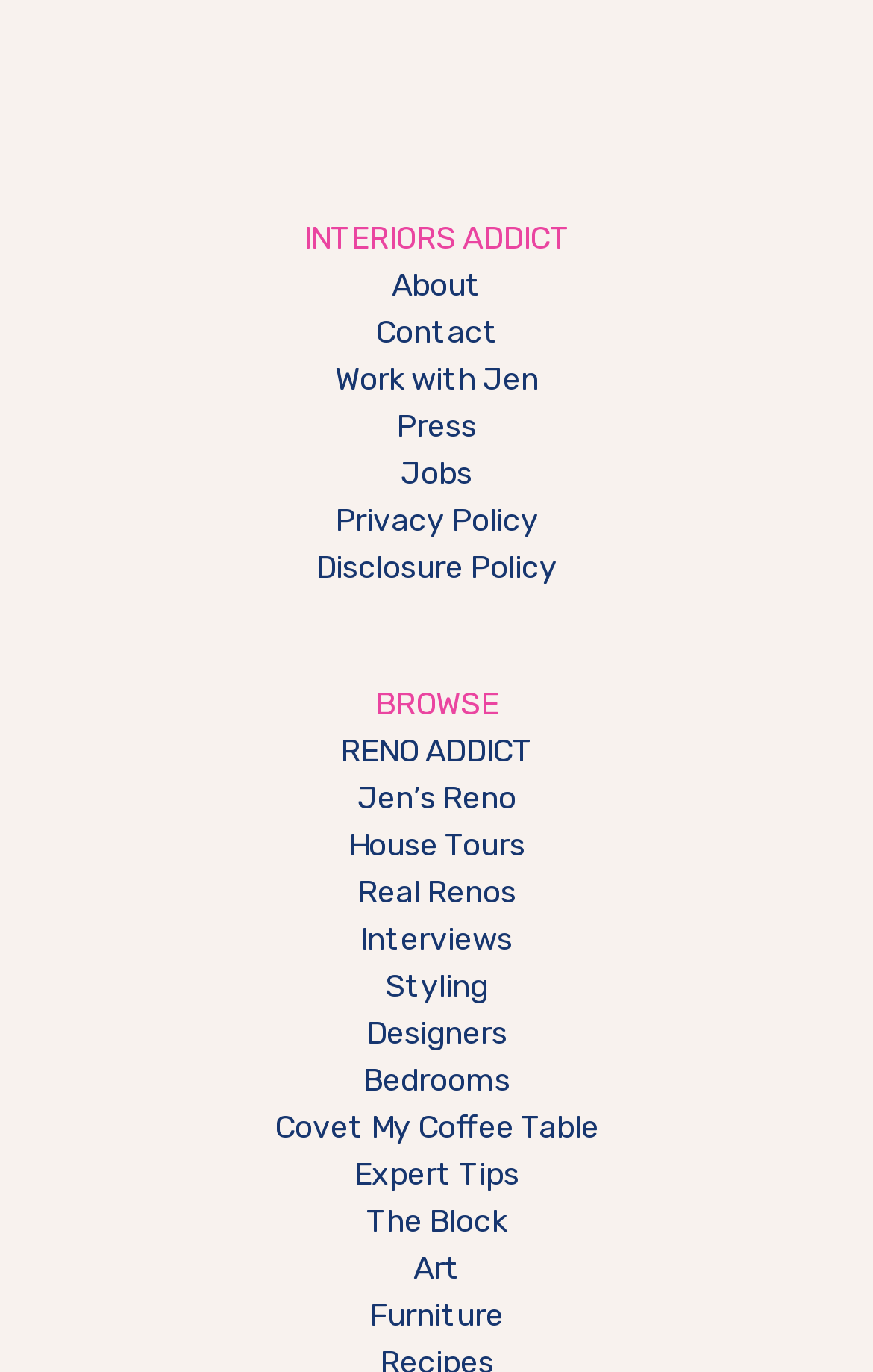Could you indicate the bounding box coordinates of the region to click in order to complete this instruction: "browse reno addict".

[0.39, 0.534, 0.61, 0.562]